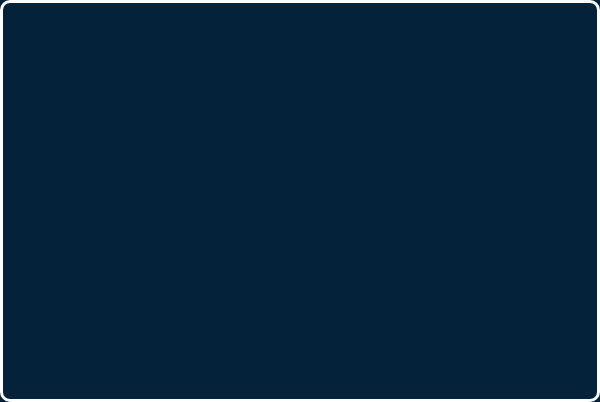Answer the question with a single word or phrase: 
What type of information is provided in the footer?

Essential service information